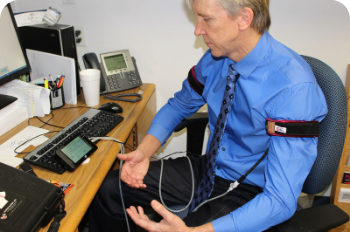What is displayed on the smartphone?
Refer to the image and provide a detailed answer to the question.

The smartphone on the desk in front of the man is displaying data related to his monitoring session, which suggests that he is tracking his health metrics or progress.